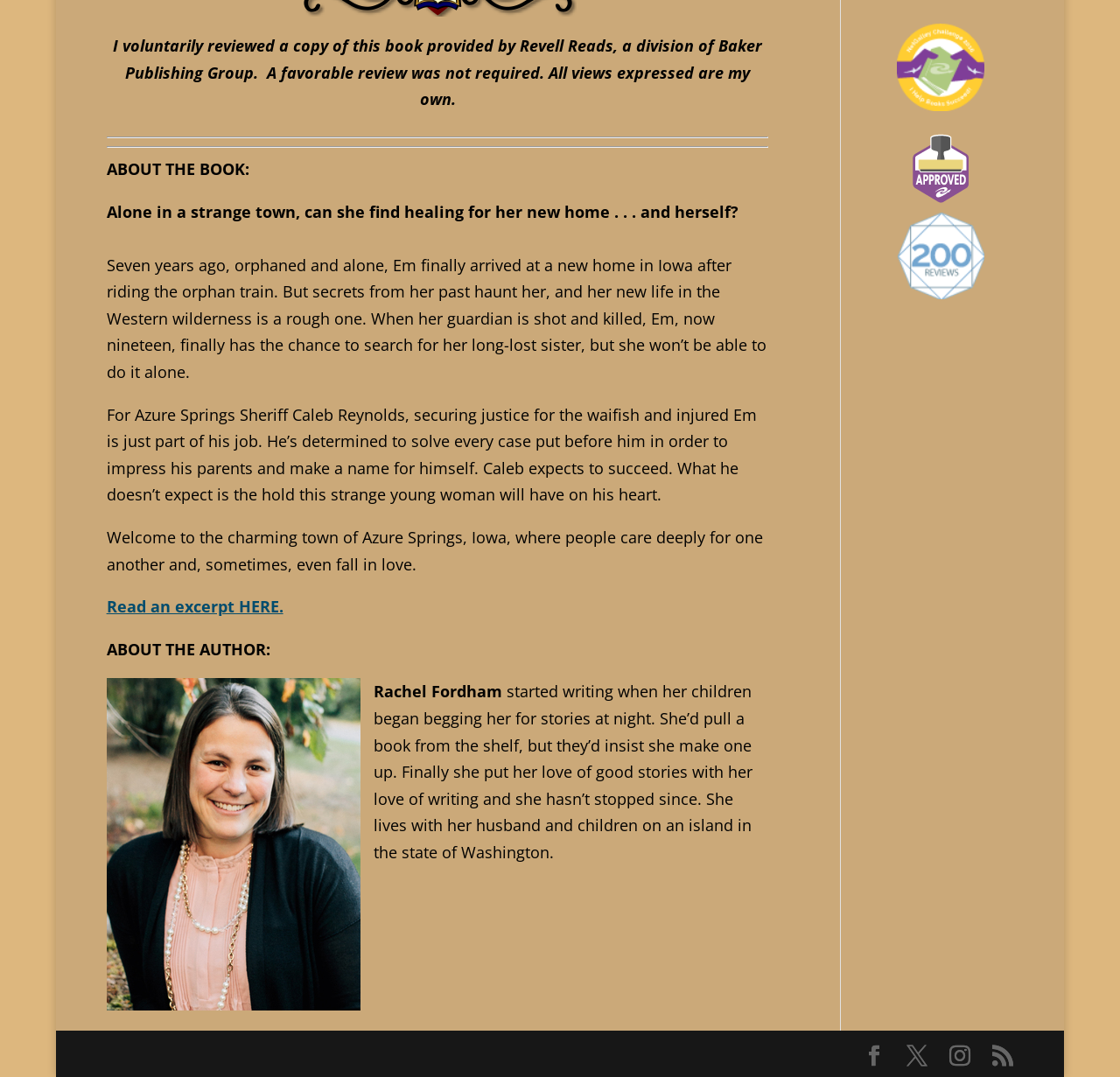Determine the bounding box for the described HTML element: "Facebook". Ensure the coordinates are four float numbers between 0 and 1 in the format [left, top, right, bottom].

[0.771, 0.969, 0.79, 0.994]